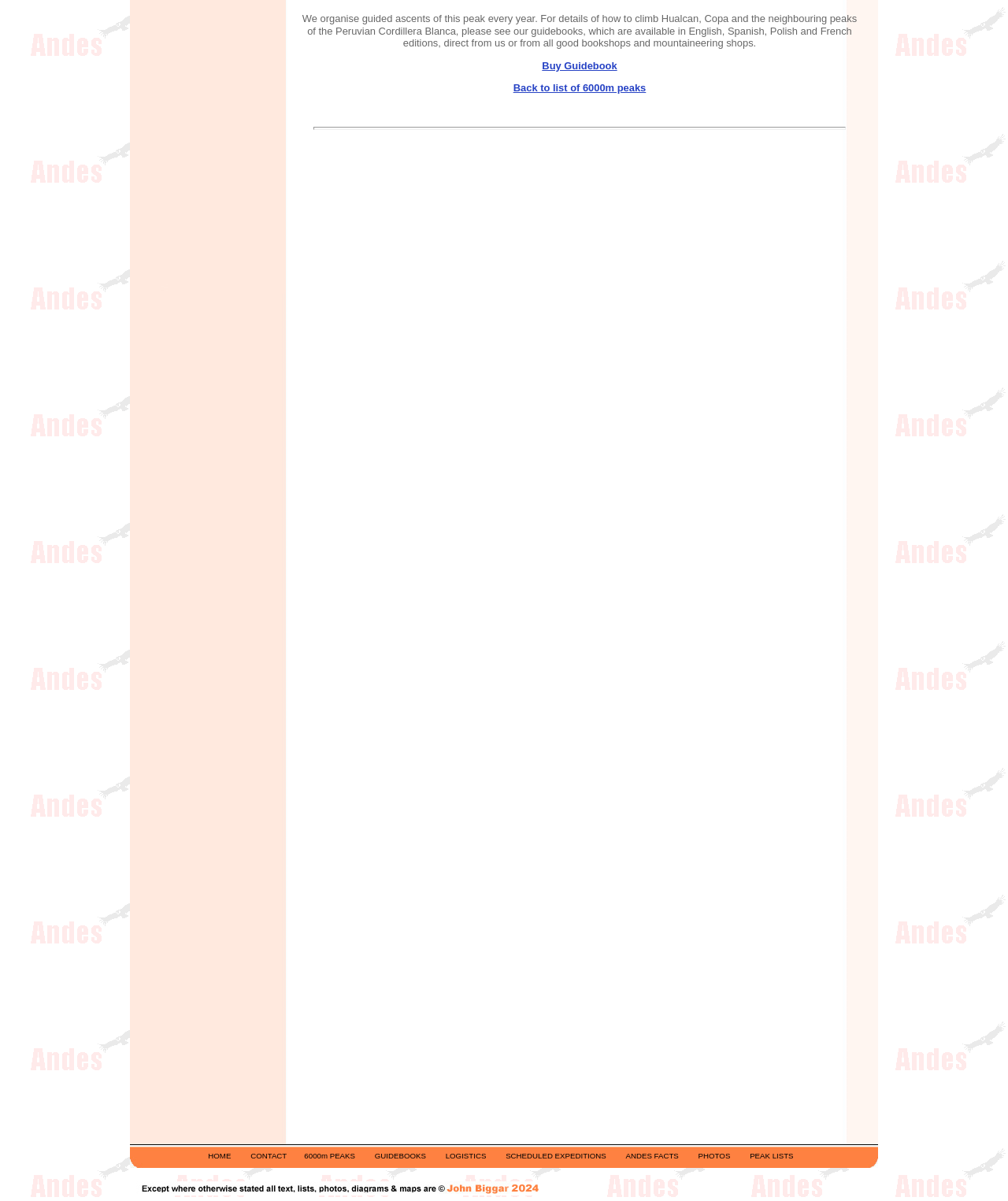Provide a single word or phrase answer to the question: 
What is the vertical position of the link 'HOME' relative to the StaticText element with the description of Hualcan?

Below